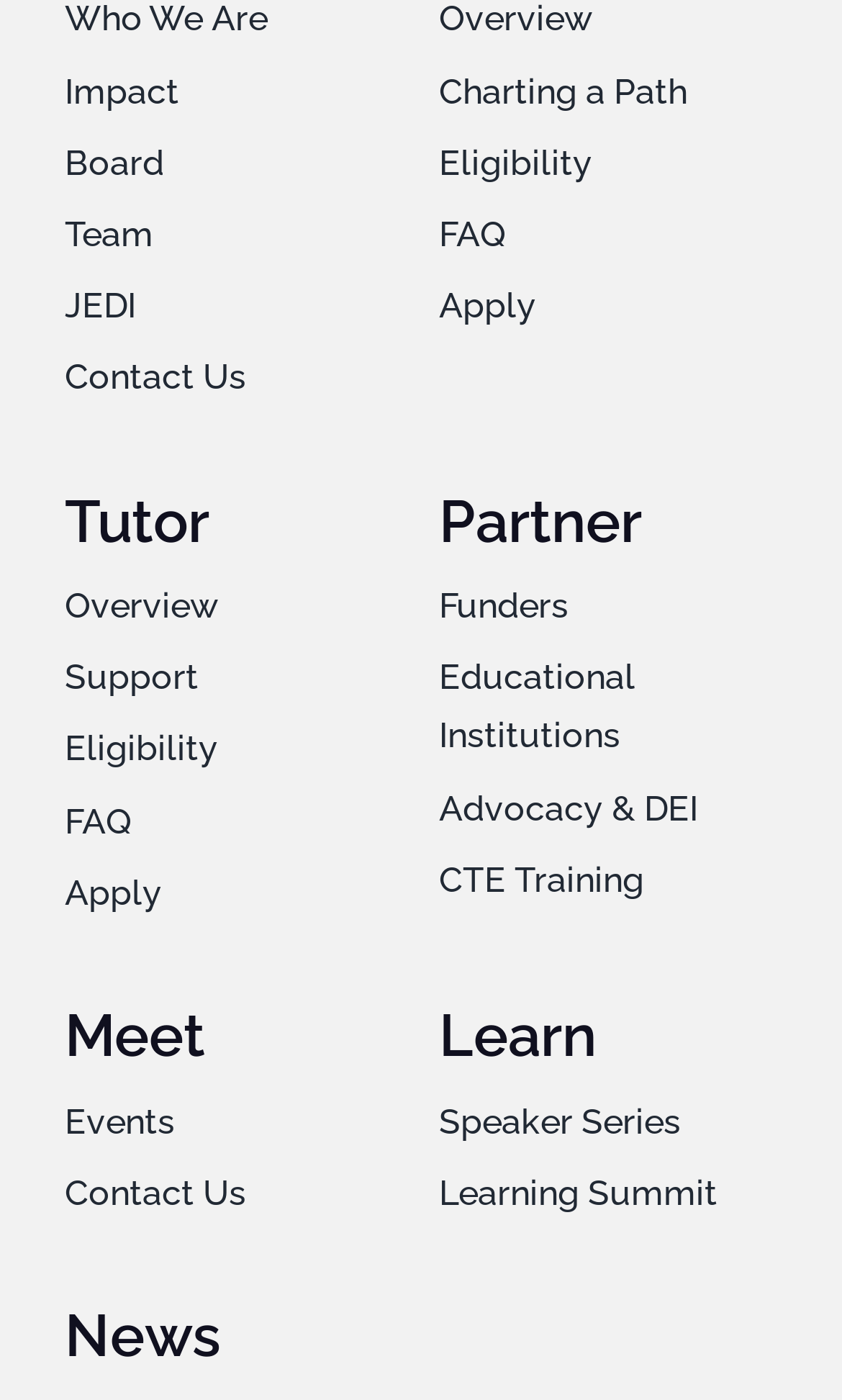Identify the bounding box coordinates for the element that needs to be clicked to fulfill this instruction: "View the 'FAQ' section". Provide the coordinates in the format of four float numbers between 0 and 1: [left, top, right, bottom].

[0.521, 0.146, 0.923, 0.198]